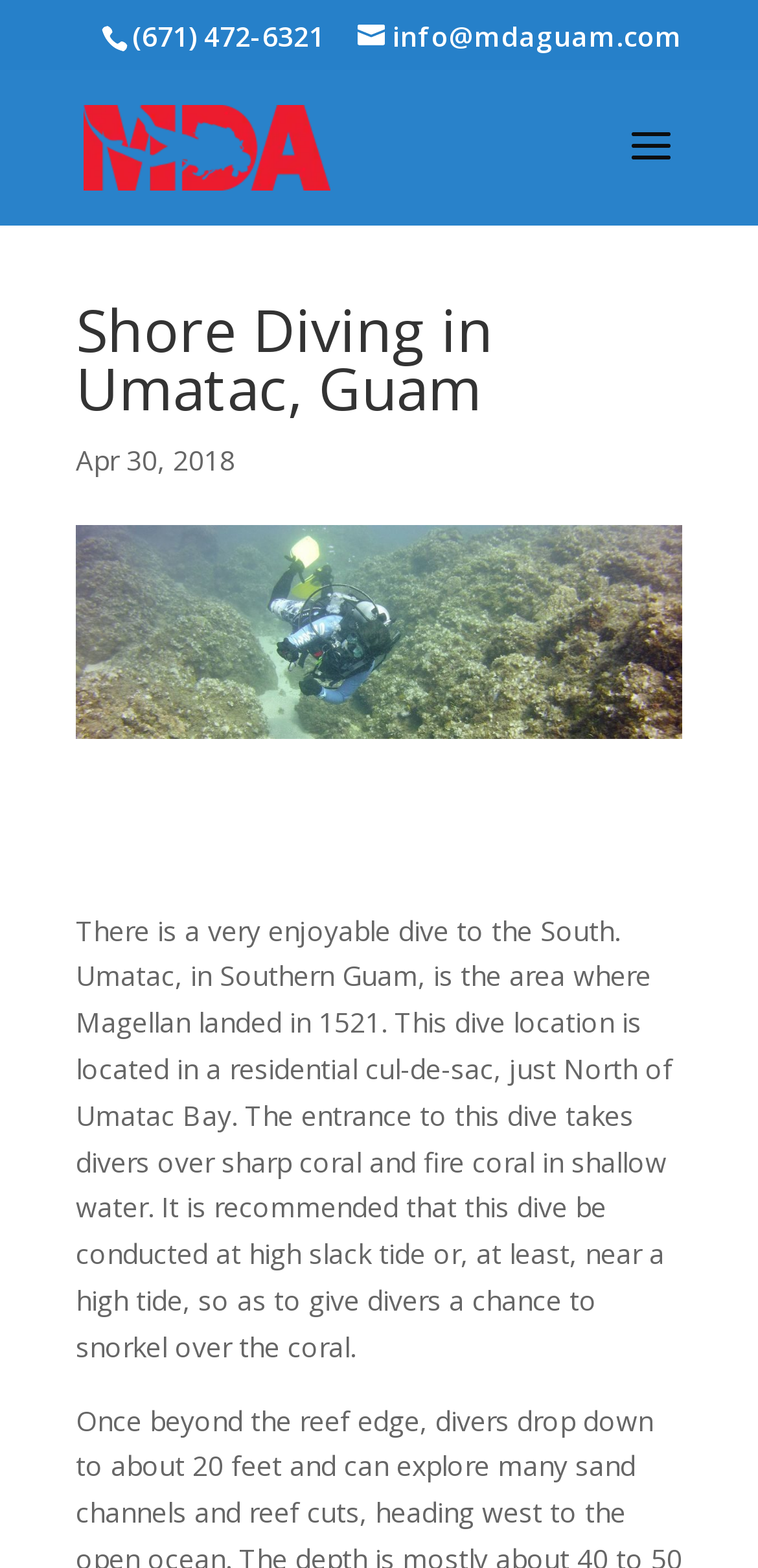What is the phone number on the webpage?
Based on the image content, provide your answer in one word or a short phrase.

(671) 472-6321